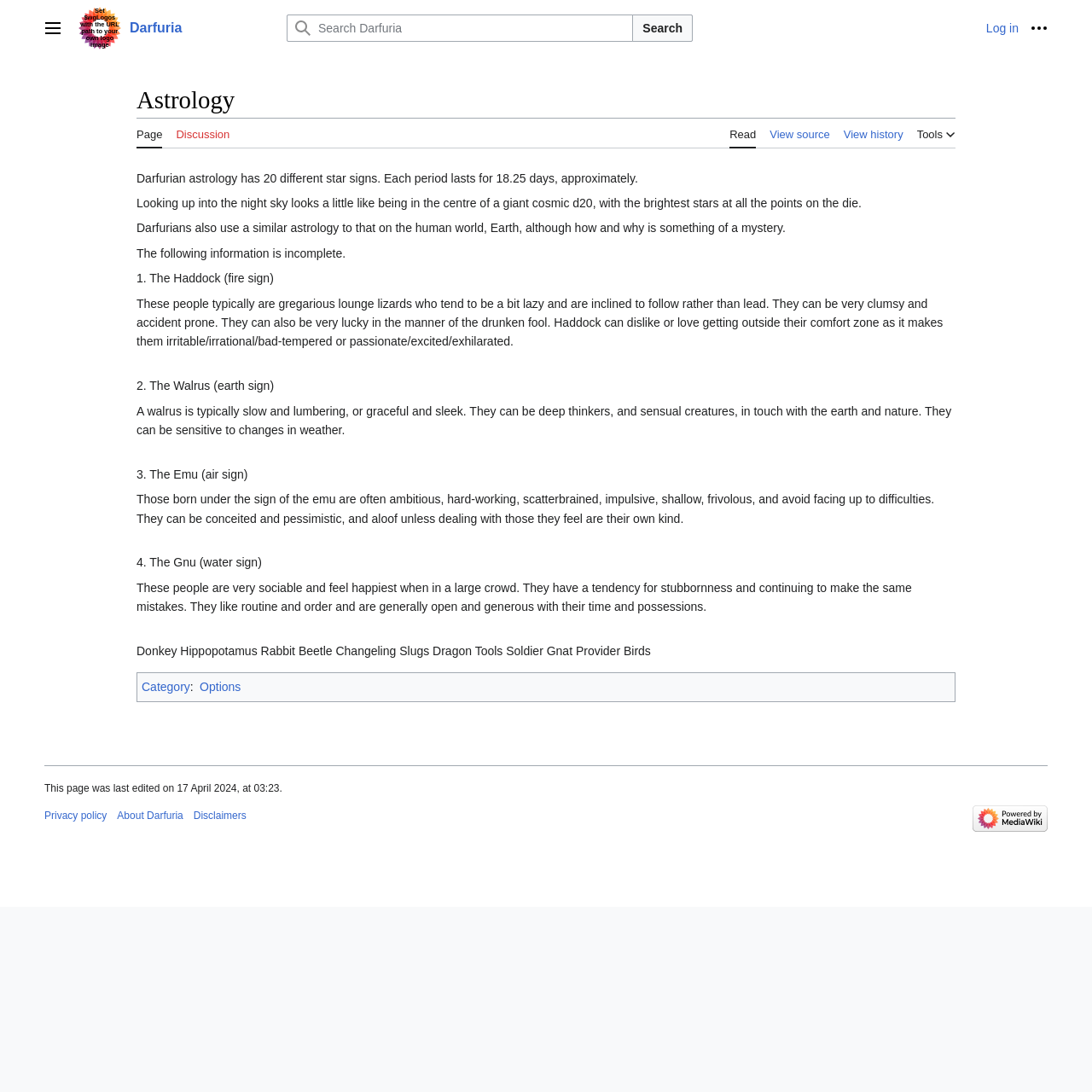Identify the bounding box of the UI component described as: "Privacy policy".

[0.041, 0.742, 0.098, 0.753]